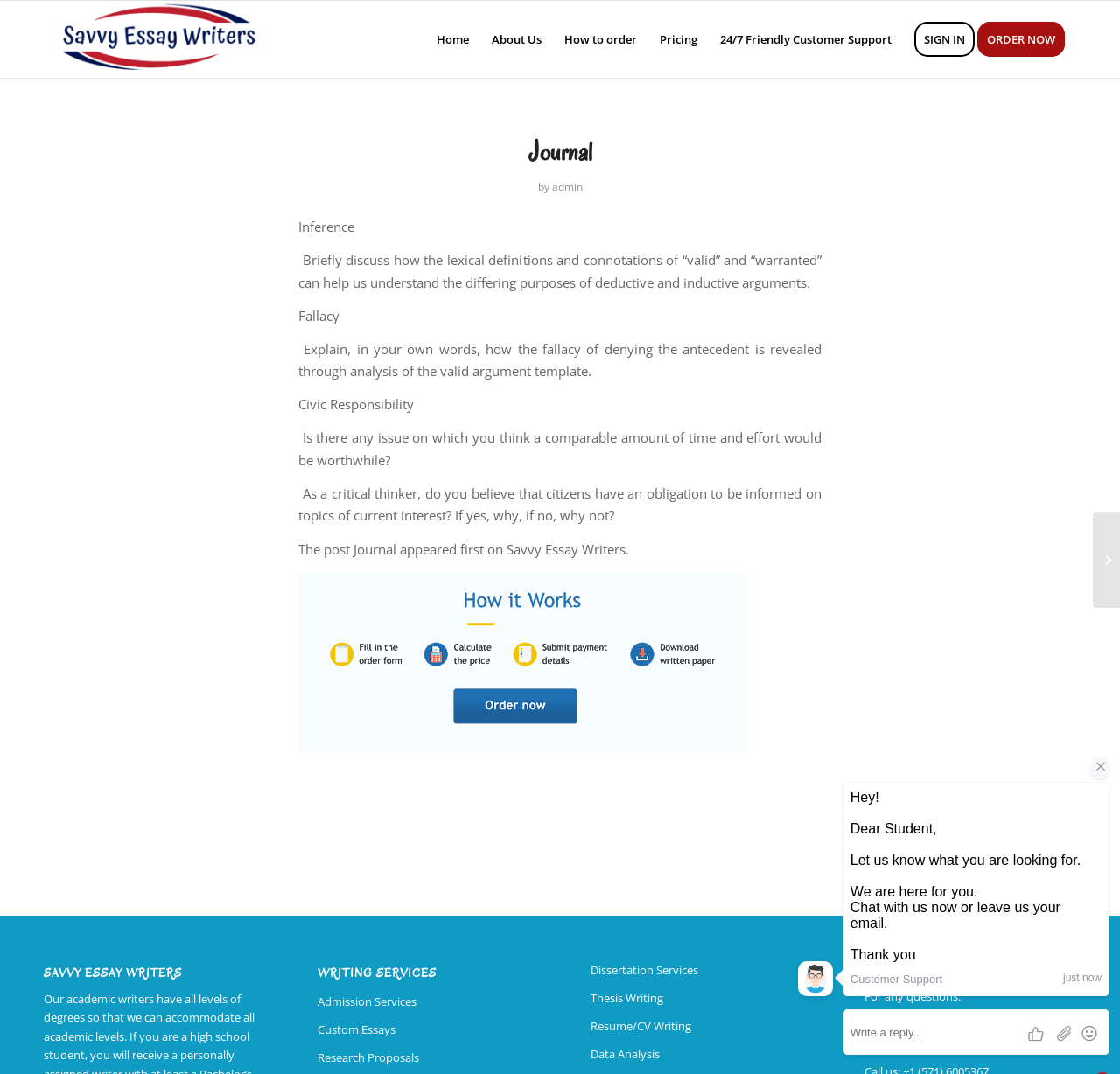Identify the bounding box coordinates of the region that should be clicked to execute the following instruction: "Click on European Union".

None